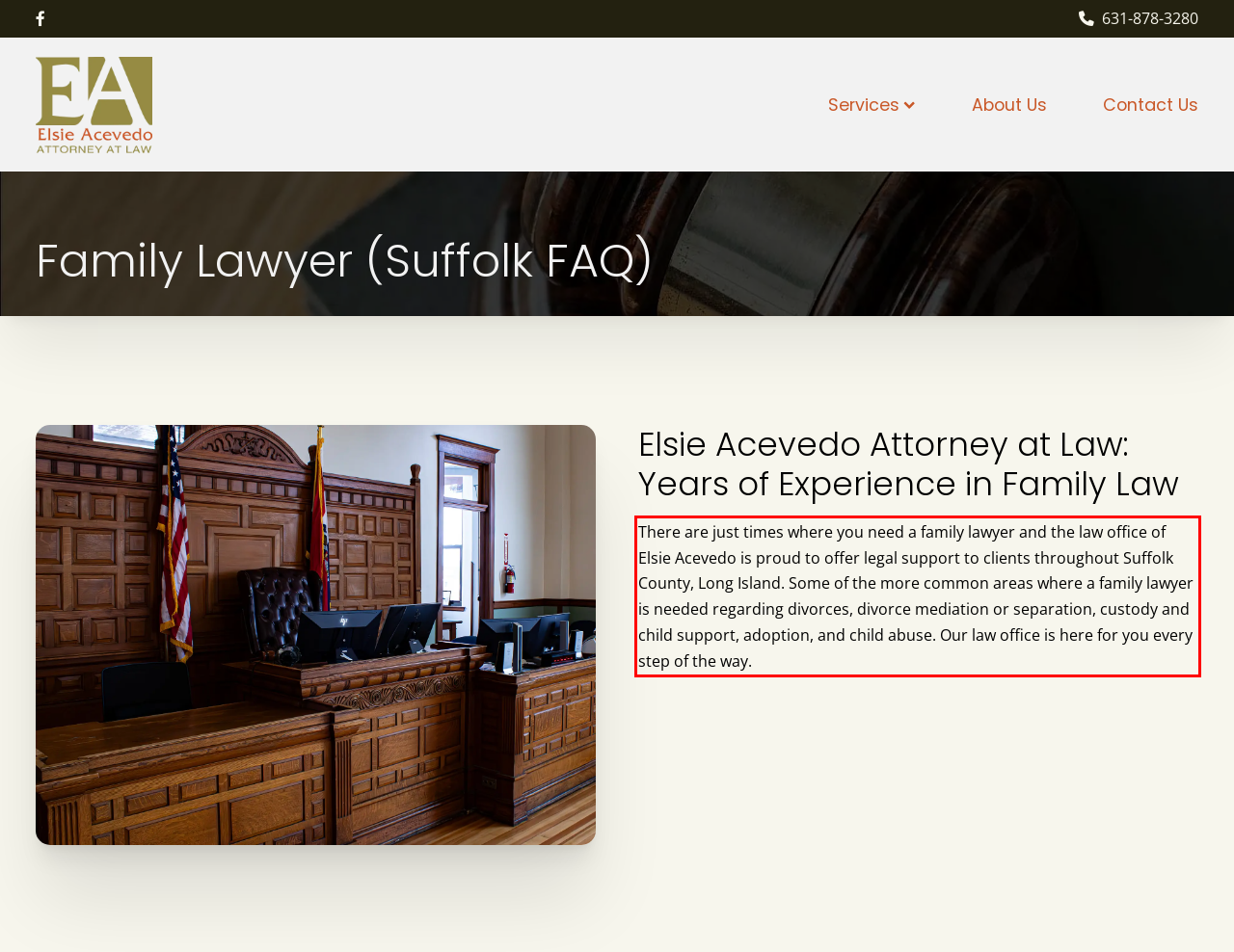You are provided with a screenshot of a webpage featuring a red rectangle bounding box. Extract the text content within this red bounding box using OCR.

There are just times where you need a family lawyer and the law office of Elsie Acevedo is proud to offer legal support to clients throughout Suffolk County, Long Island. Some of the more common areas where a family lawyer is needed regarding divorces, divorce mediation or separation, custody and child support, adoption, and child abuse. Our law office is here for you every step of the way.